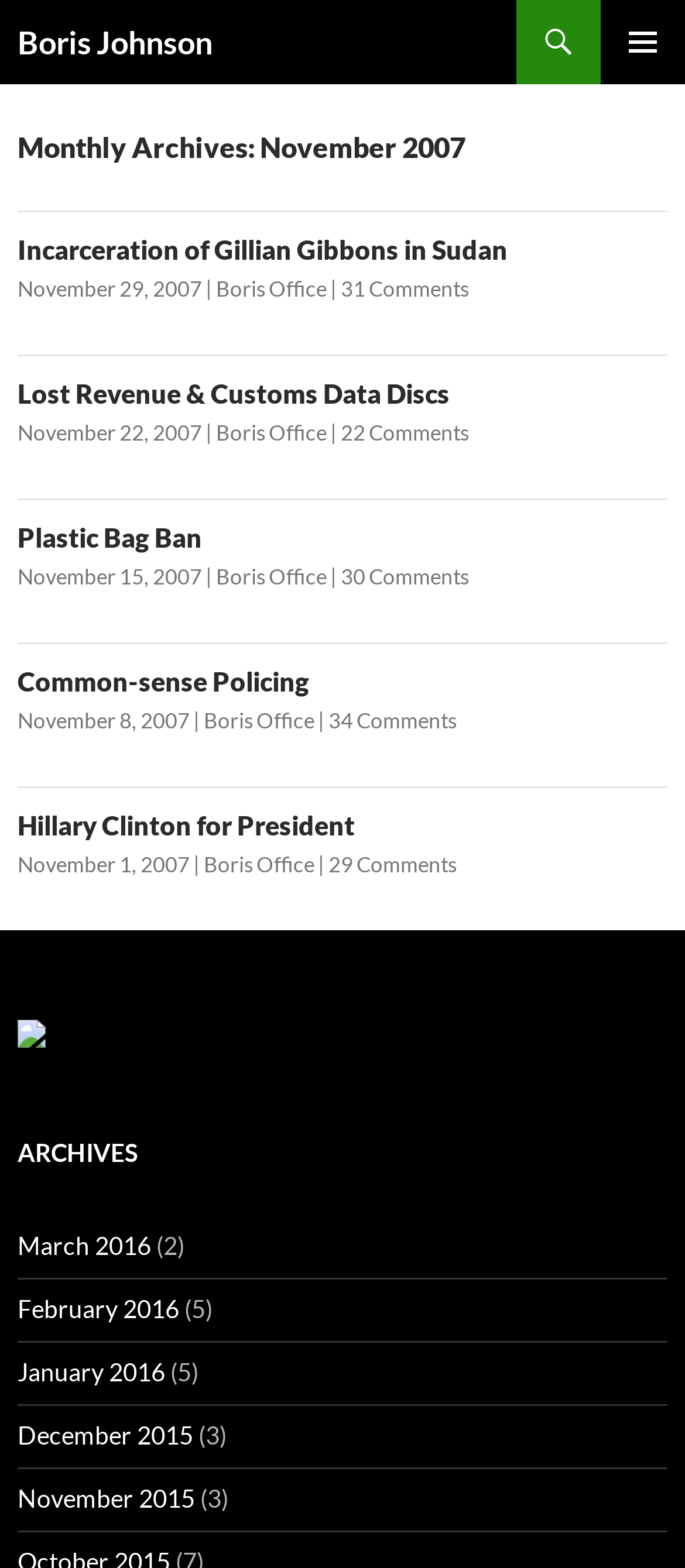Locate the bounding box coordinates of the clickable area to execute the instruction: "Explore '5G'". Provide the coordinates as four float numbers between 0 and 1, represented as [left, top, right, bottom].

None